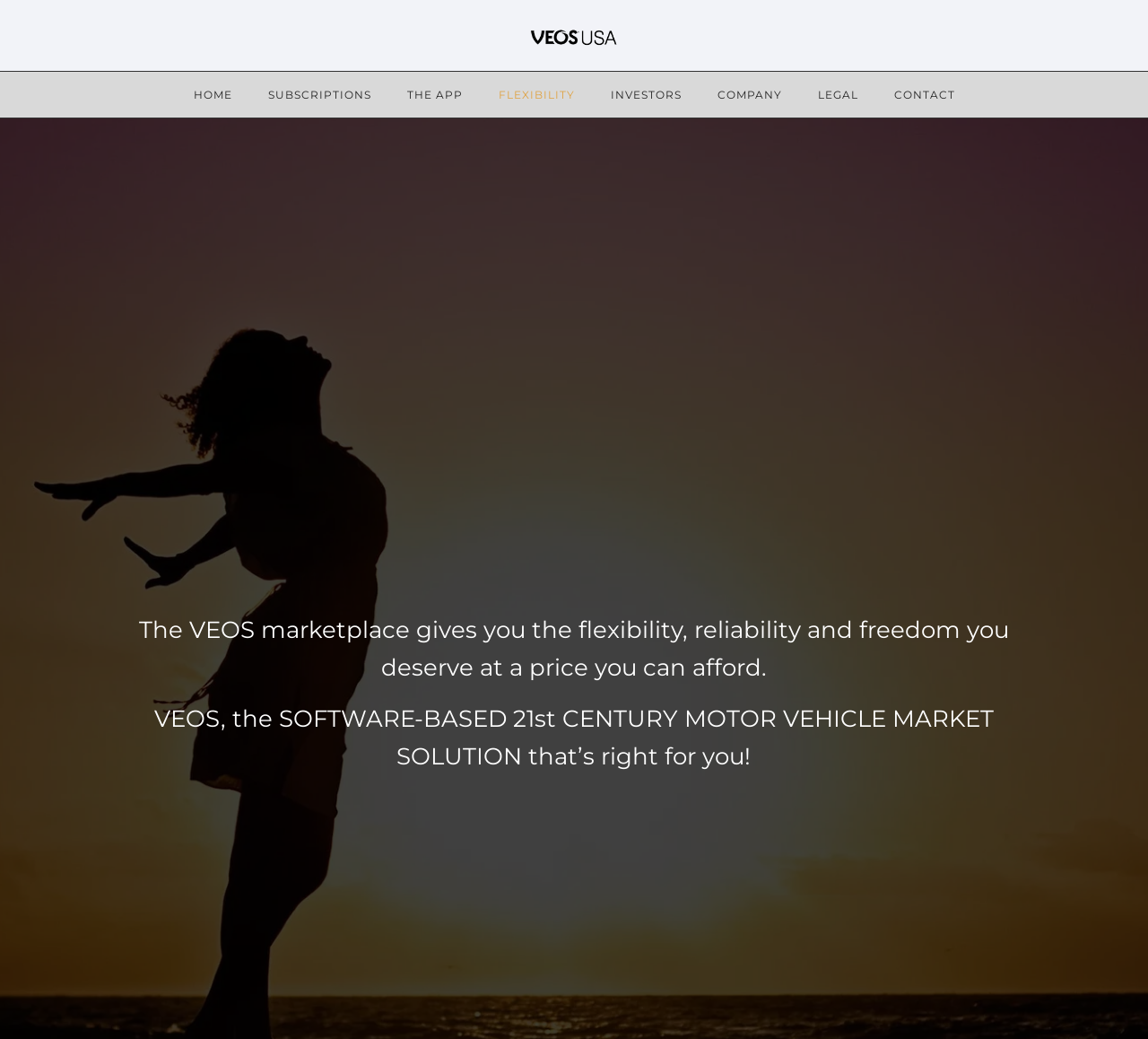Craft a detailed narrative of the webpage's structure and content.

The webpage is about Veos USA, a company focused on intelligent transportation. At the top, there is a logo or icon with the text "Intelligent Transportation - Veos USA" which is also a clickable link. Below the logo, there is a navigation menu with 8 links: "HOME", "SUBSCRIPTIONS", "THE APP", "FLEXIBILITY", "INVESTORS", "COMPANY", "LEGAL", and "CONTACT", arranged horizontally from left to right.

The main content of the page is divided into two sections. The first section has a heading that reads "The VEOS marketplace gives you the flexibility, reliability and freedom you deserve at a price you can afford." This section is located near the top center of the page.

The second section is located below the first section, and it has a heading that reads "VEOS, the SOFTWARE-BASED 21st CENTURY MOTOR VEHICLE MARKET SOLUTION that’s right for you!" This section is also centered on the page.